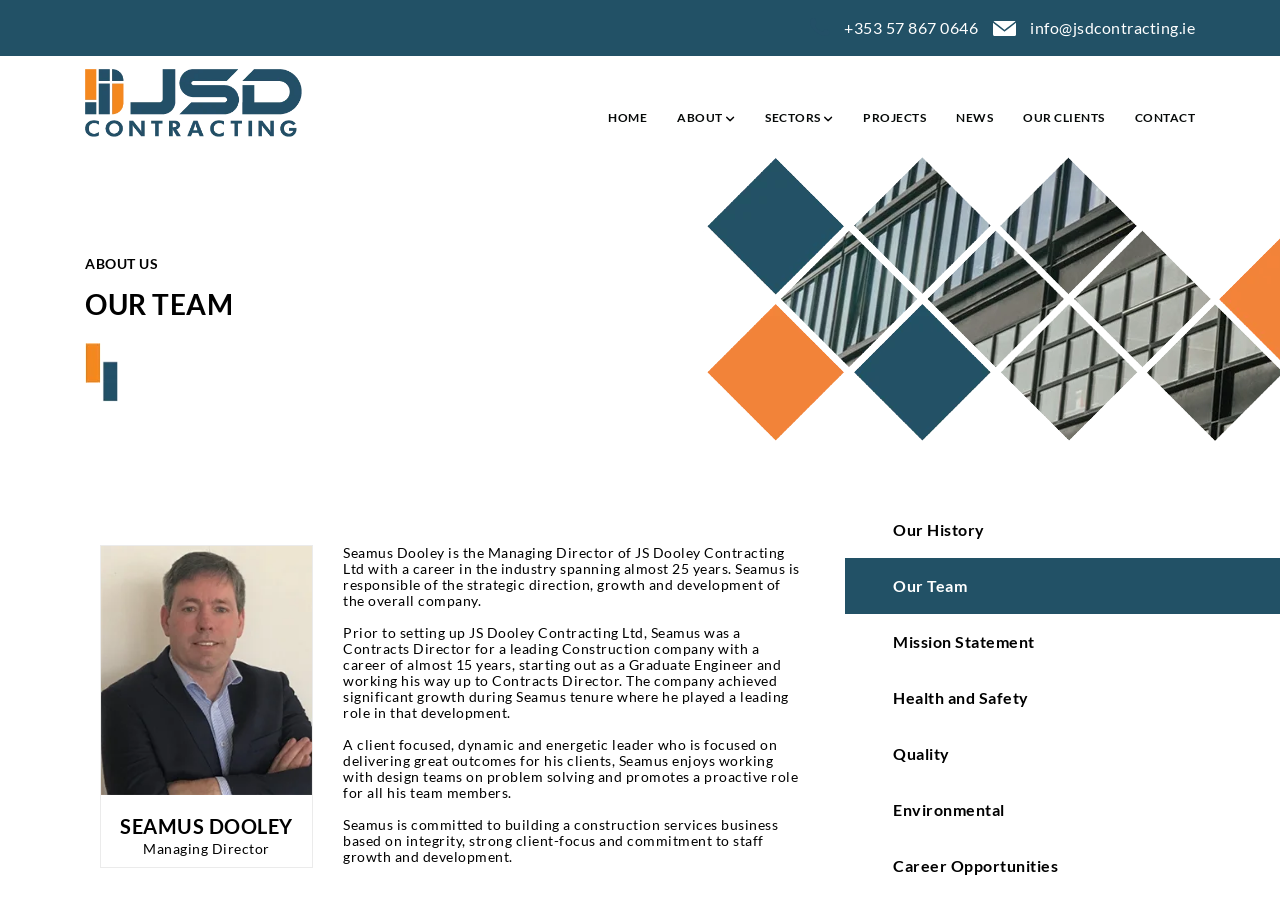What is the name of the company Seamus Dooley is responsible for?
Using the information presented in the image, please offer a detailed response to the question.

I found this answer by reading the StaticText that describes Seamus Dooley's role, which states that he is 'the Managing Director of JS Dooley Contracting Ltd'.